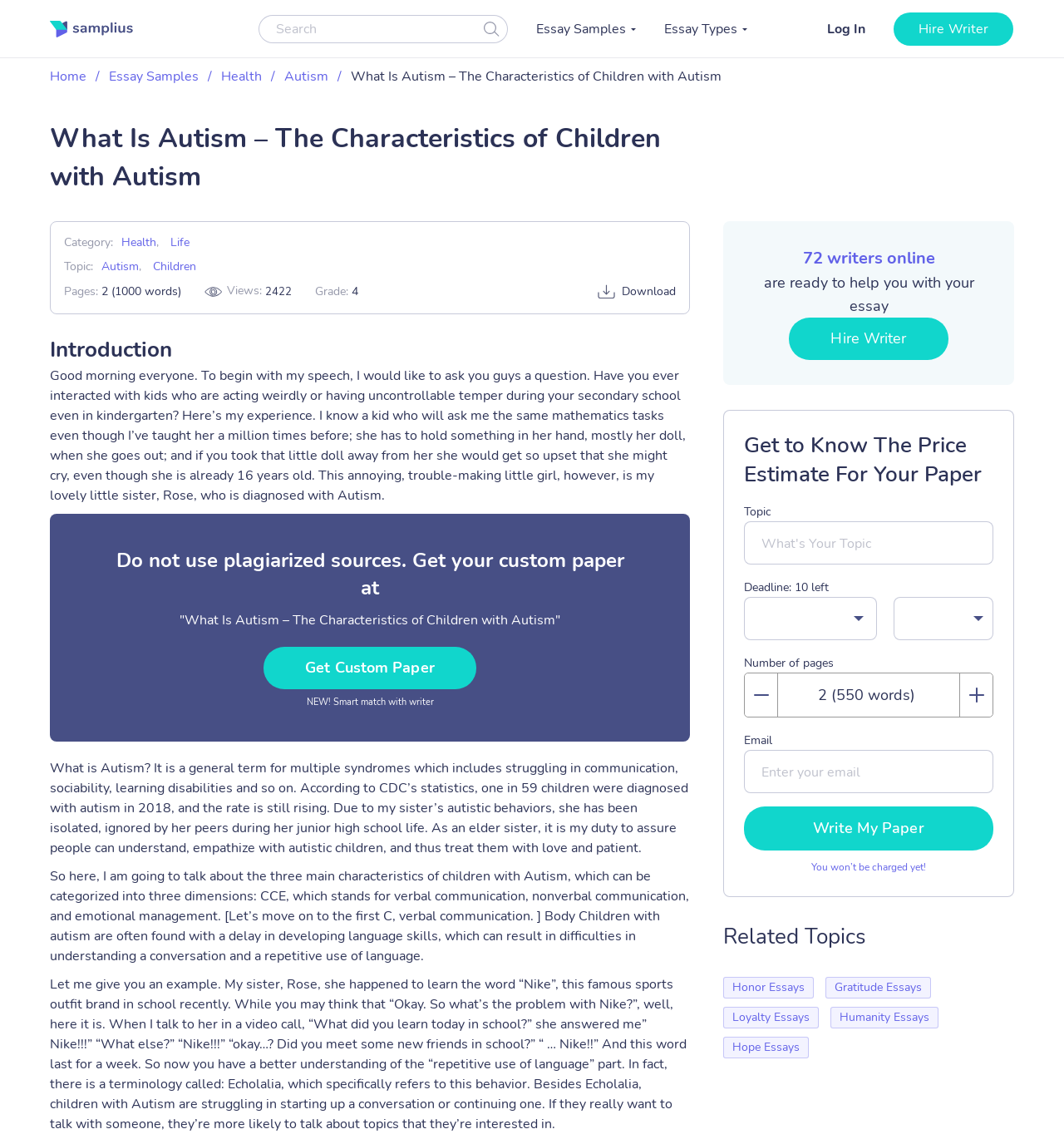Provide the bounding box coordinates in the format (top-left x, top-left y, bottom-right x, bottom-right y). All values are floating point numbers between 0 and 1. Determine the bounding box coordinate of the UI element described as: Gratitude Essays

[0.776, 0.858, 0.875, 0.877]